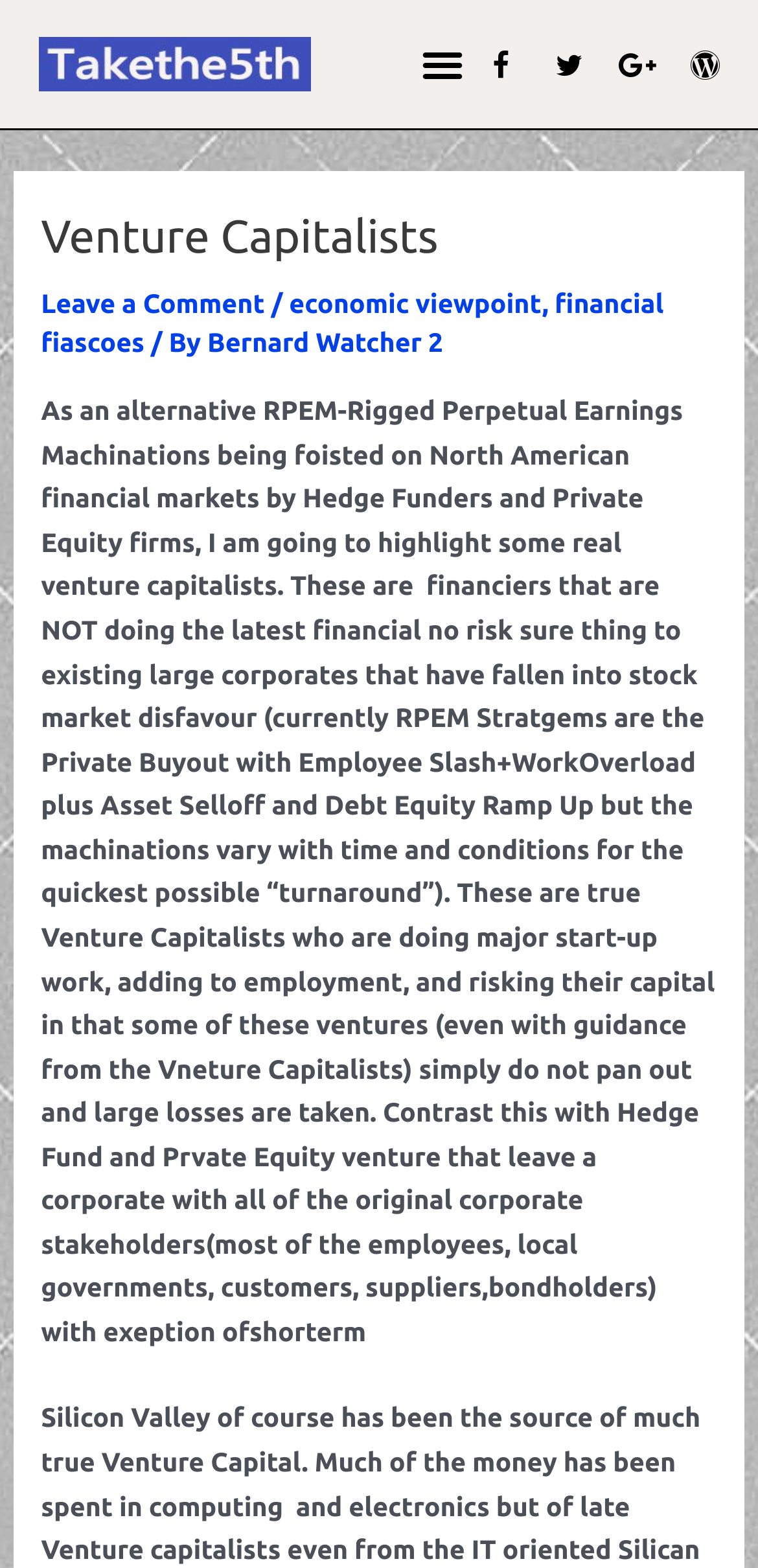What is the tone of the webpage?
Please give a detailed and elaborate answer to the question.

The webpage's content appears to be critical of Hedge Fund and Private Equity ventures, highlighting the negative impact they have on corporations and employees, and contrasting them with real venture capitalists who take risks and add value.